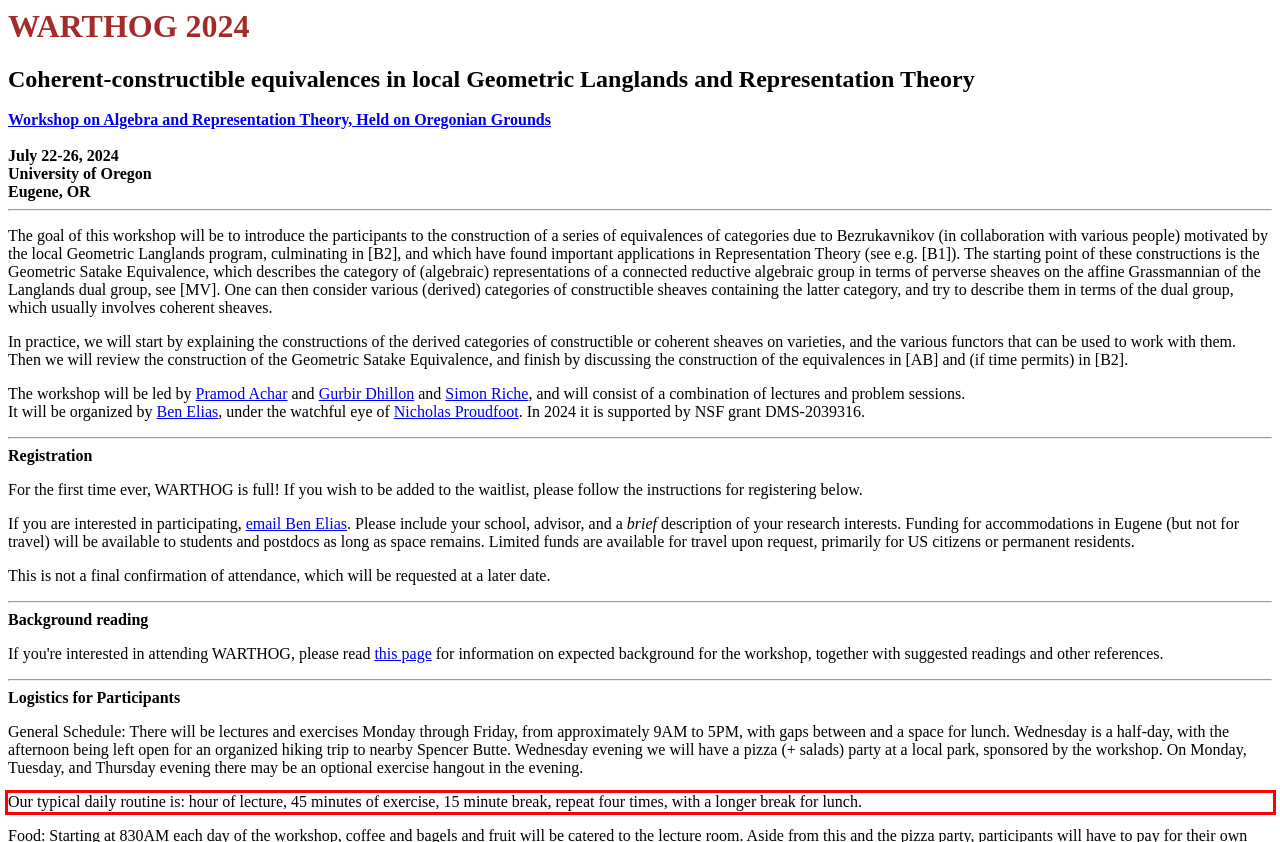Inspect the webpage screenshot that has a red bounding box and use OCR technology to read and display the text inside the red bounding box.

Our typical daily routine is: hour of lecture, 45 minutes of exercise, 15 minute break, repeat four times, with a longer break for lunch.